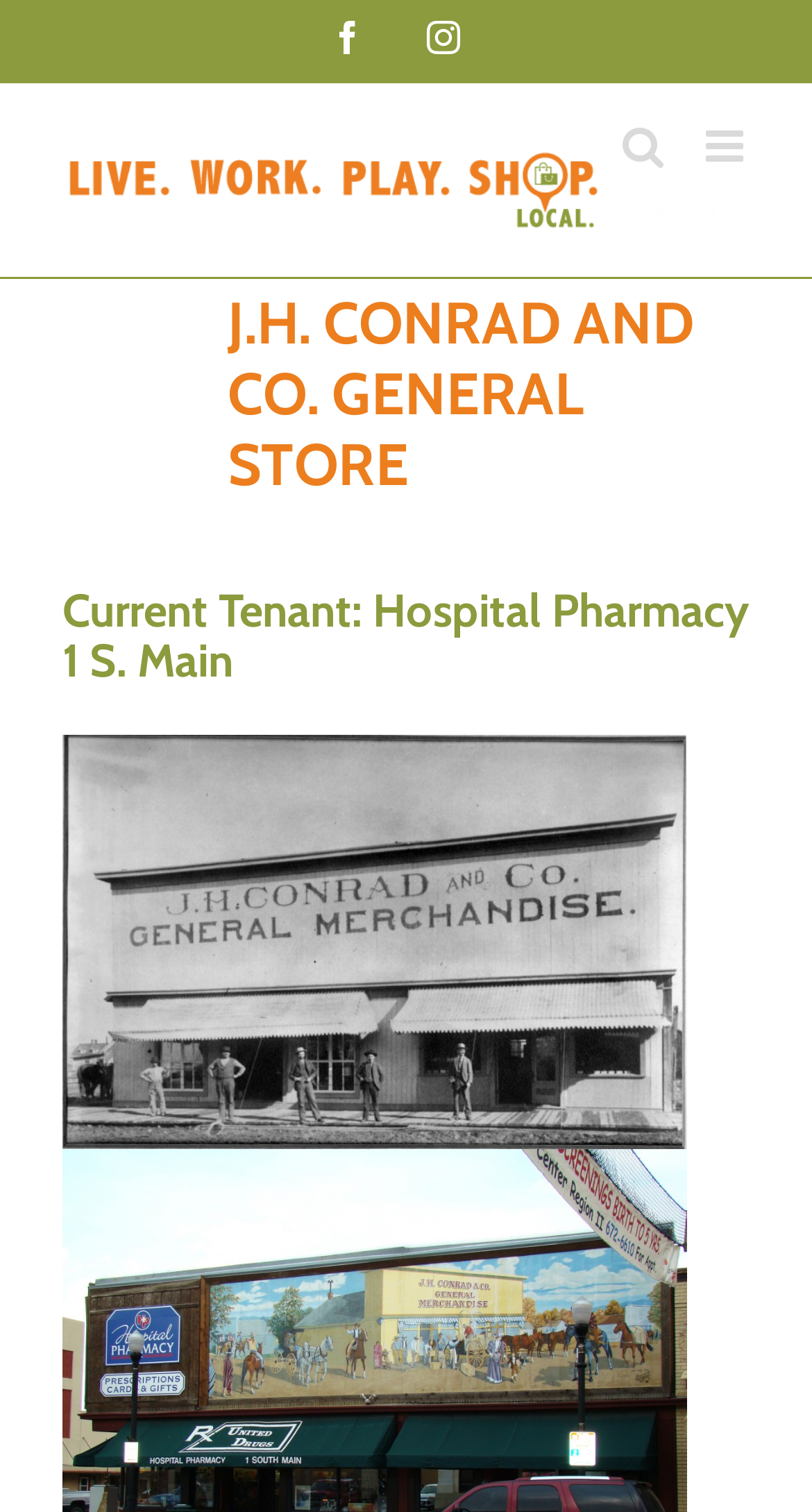What is the name of the image at the top?
Refer to the image and provide a detailed answer to the question.

I found the answer by looking at the image element at the top of the webpage, which has the description 'DSA LiveWorkPlayShop'.